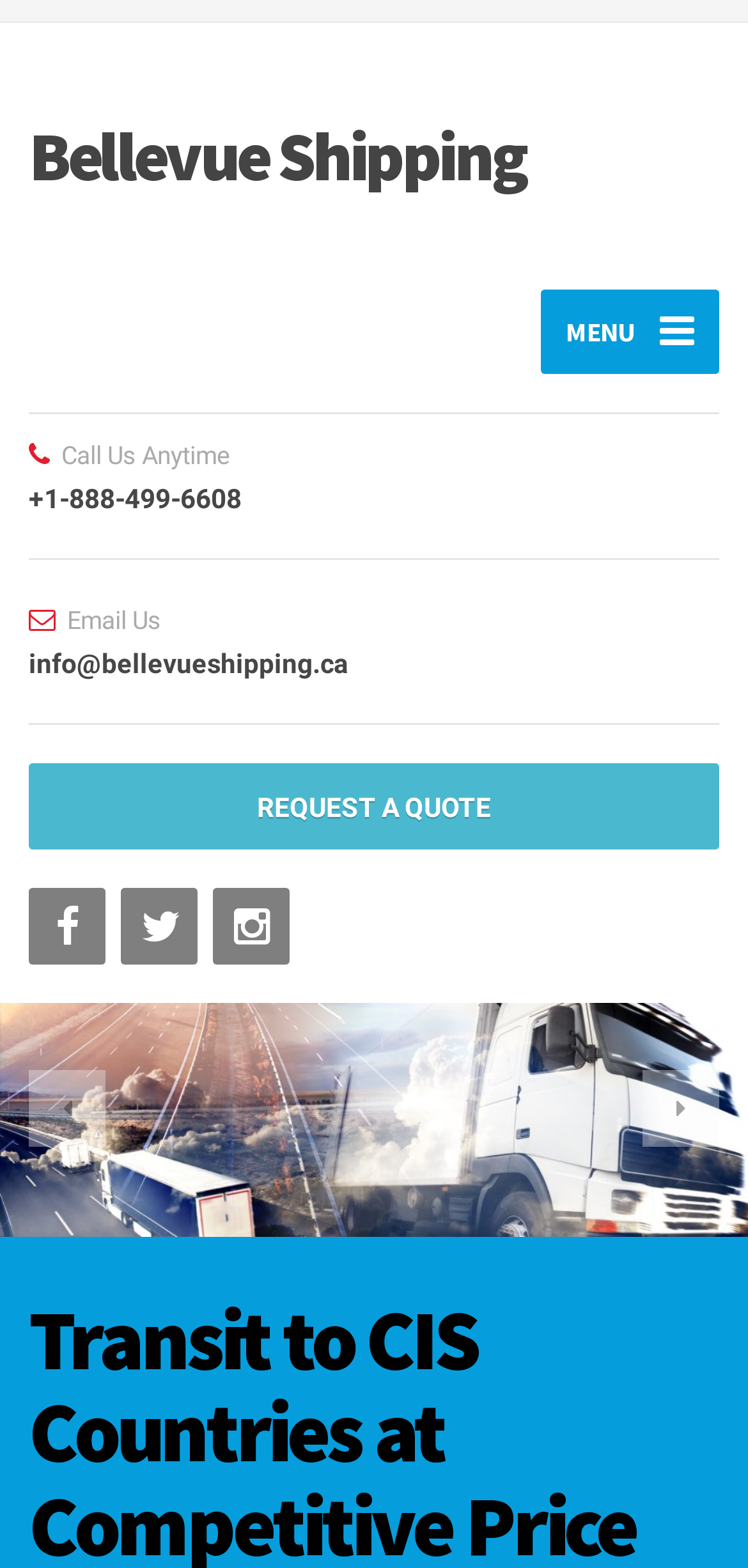Find the bounding box coordinates for the HTML element described in this sentence: "REQUEST A QUOTE". Provide the coordinates as four float numbers between 0 and 1, in the format [left, top, right, bottom].

[0.038, 0.487, 0.962, 0.542]